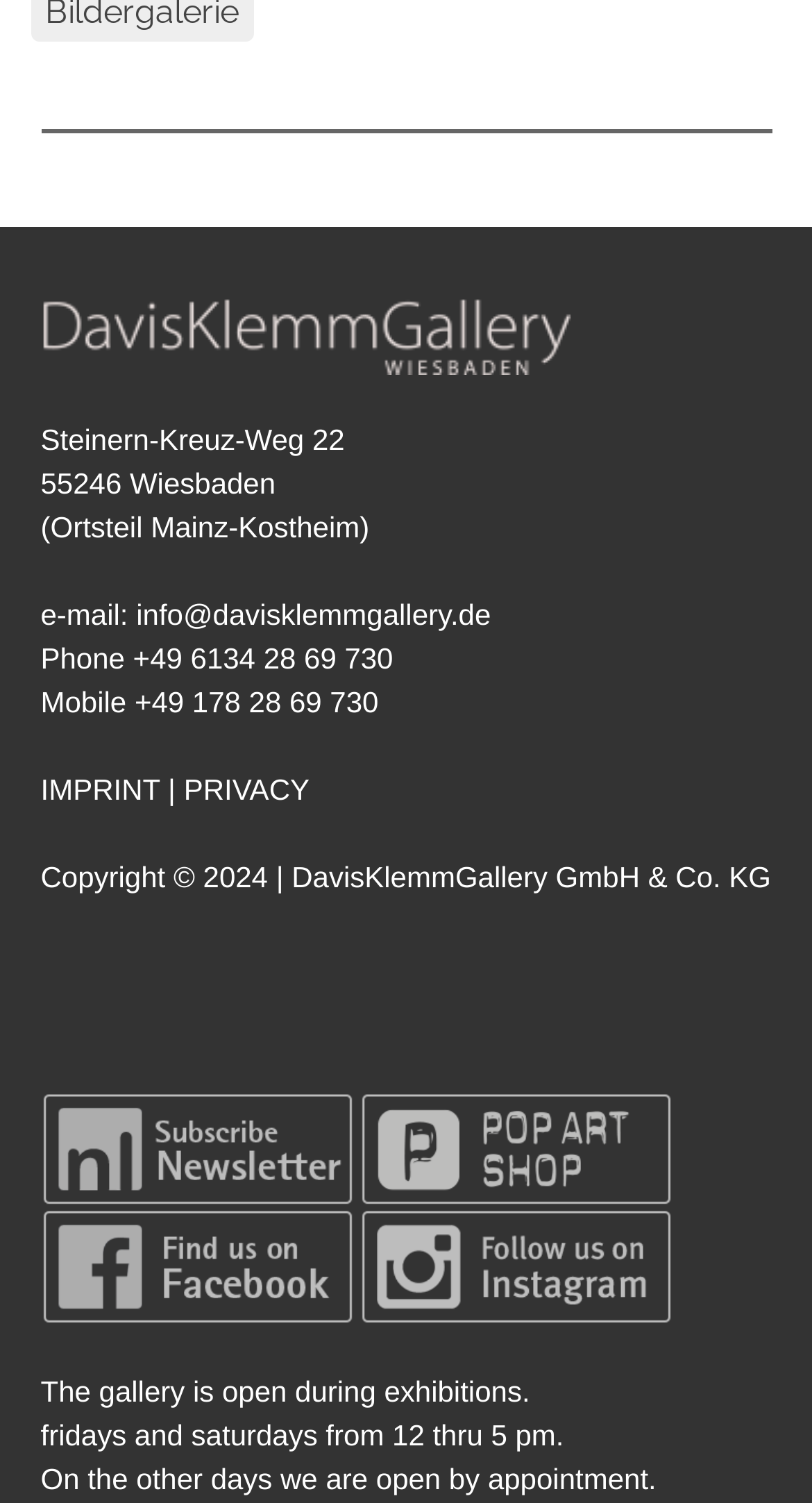Please provide a one-word or short phrase answer to the question:
What is the email address of DavisKlemmGallery?

info@davisklemmgallery.de